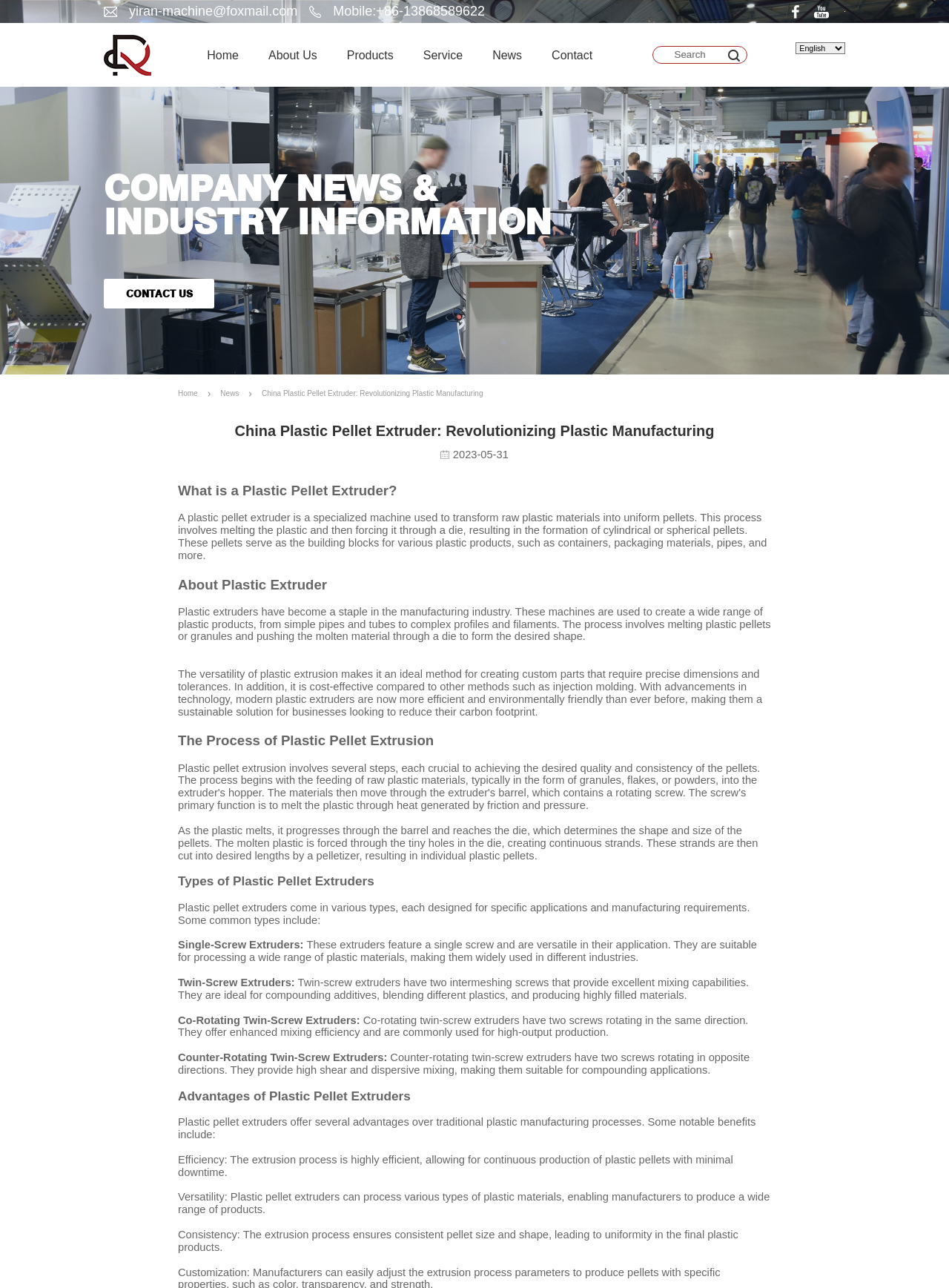Elaborate on the webpage's design and content in a detailed caption.

This webpage is about China Plastic Pellet Extruder, a machine used in plastic manufacturing. At the top, there is a header section with the company logo, a search bar, and several links to social media platforms. Below the header, there is a navigation menu with links to different sections of the website, including Home, About Us, Products, Service, News, and Contact.

The main content of the webpage is divided into several sections. The first section has a heading "COMPANY NEWS & INDUSTRY INFORMATION" and a link to "CONTACT US". Below this, there is a section with a heading "China Plastic Pellet Extruder: Revolutionizing Plastic Manufacturing" and a brief introduction to the machine.

The next section explains what a plastic pellet extruder is, describing the process of transforming raw plastic materials into uniform pellets. This is followed by a section about plastic extruders, discussing their versatility and applications in the manufacturing industry.

The webpage then delves into the process of plastic pellet extrusion, explaining how the plastic melts and is forced through a die to create pellets. There is also a section about the different types of plastic pellet extruders, including single-screw, twin-screw, co-rotating twin-screw, and counter-rotating twin-screw extruders.

Finally, the webpage highlights the advantages of plastic pellet extruders, including their efficiency, versatility, and ability to produce consistent pellets. Throughout the webpage, there are several headings, paragraphs of text, and images, including icons and a logo.